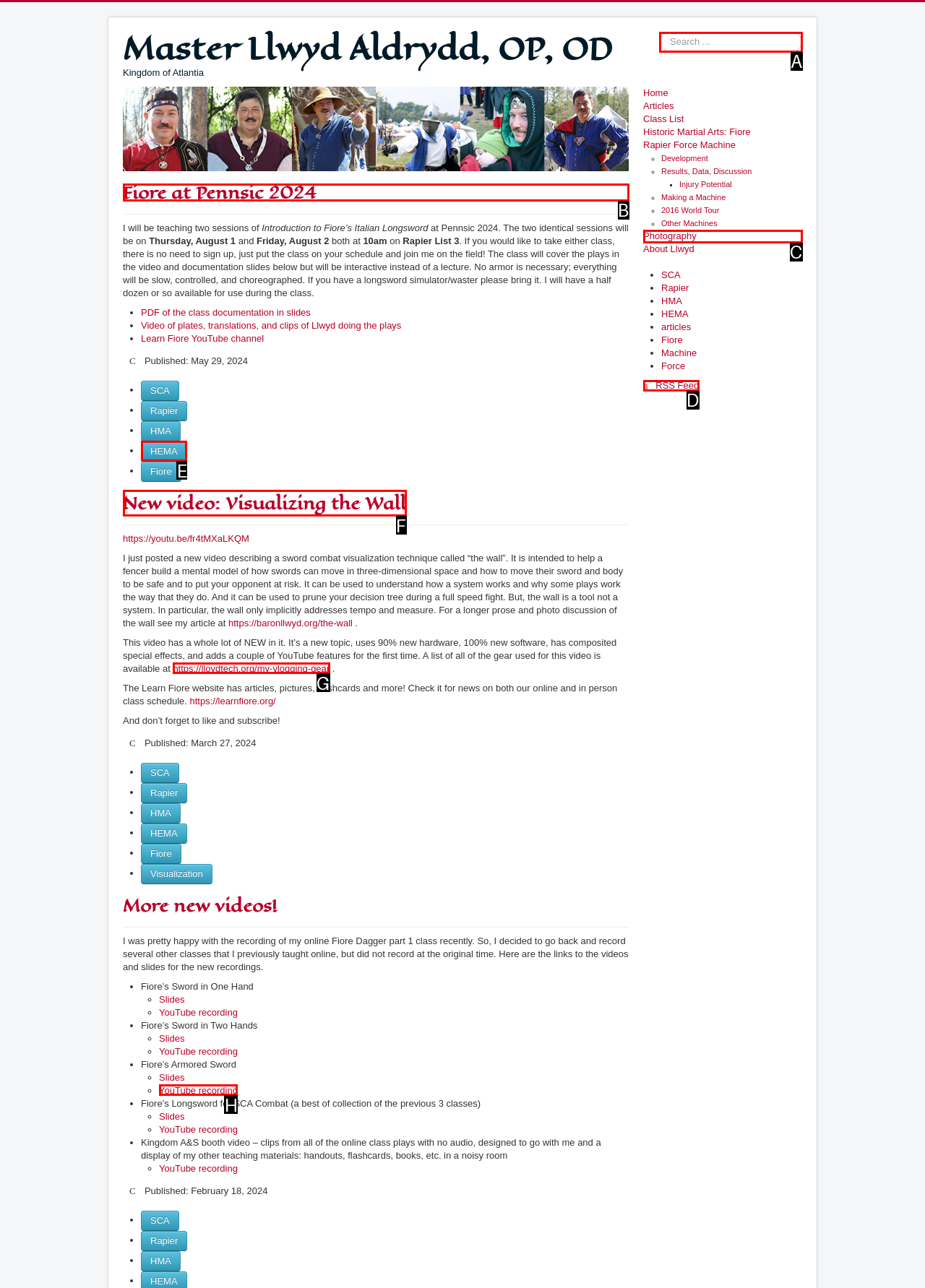Determine the HTML element to click for the instruction: Learn about Fiore at Pennsic 2024.
Answer with the letter corresponding to the correct choice from the provided options.

B